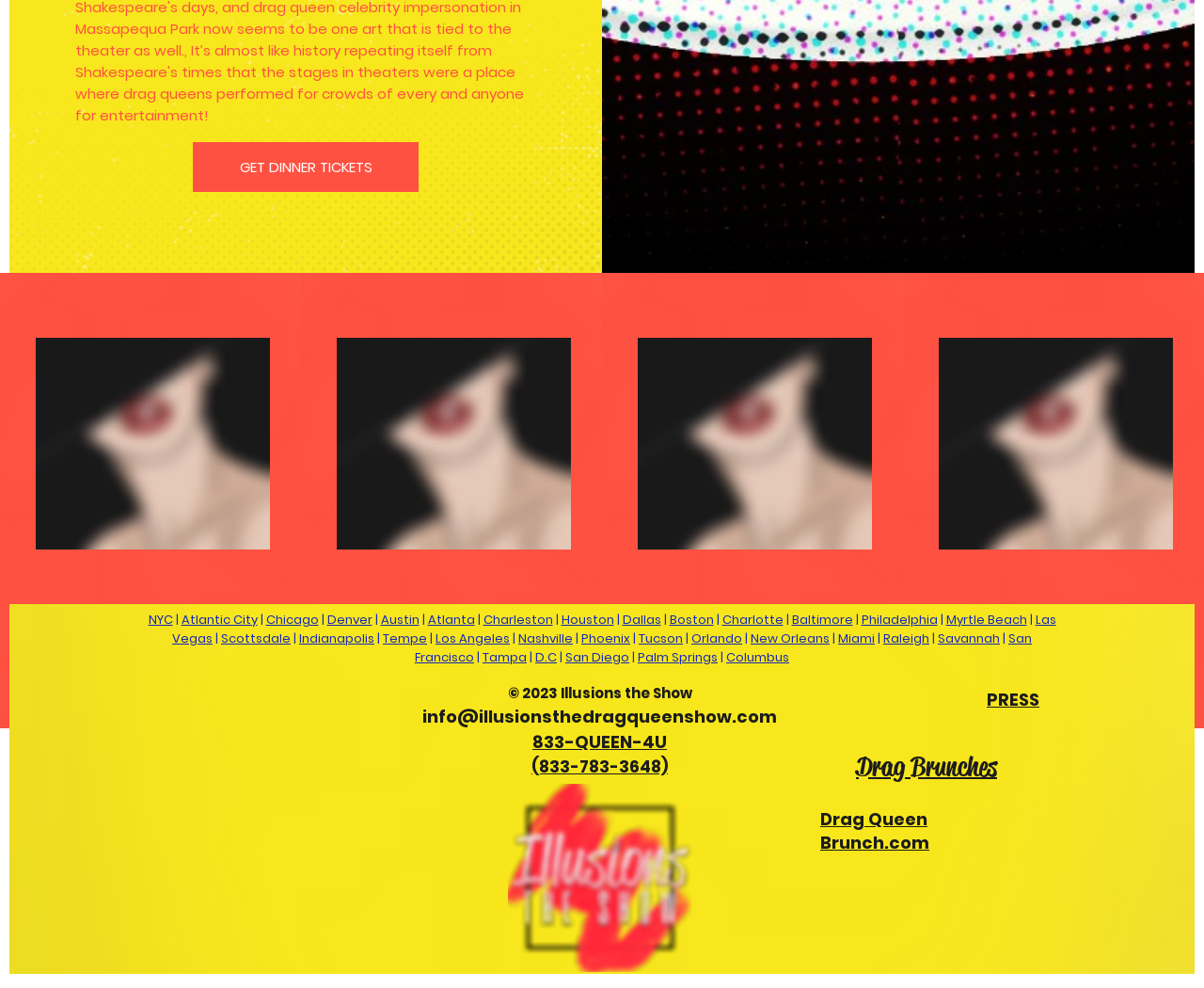Pinpoint the bounding box coordinates of the clickable element to carry out the following instruction: "Learn about Drag Brunches."

[0.711, 0.757, 0.832, 0.794]